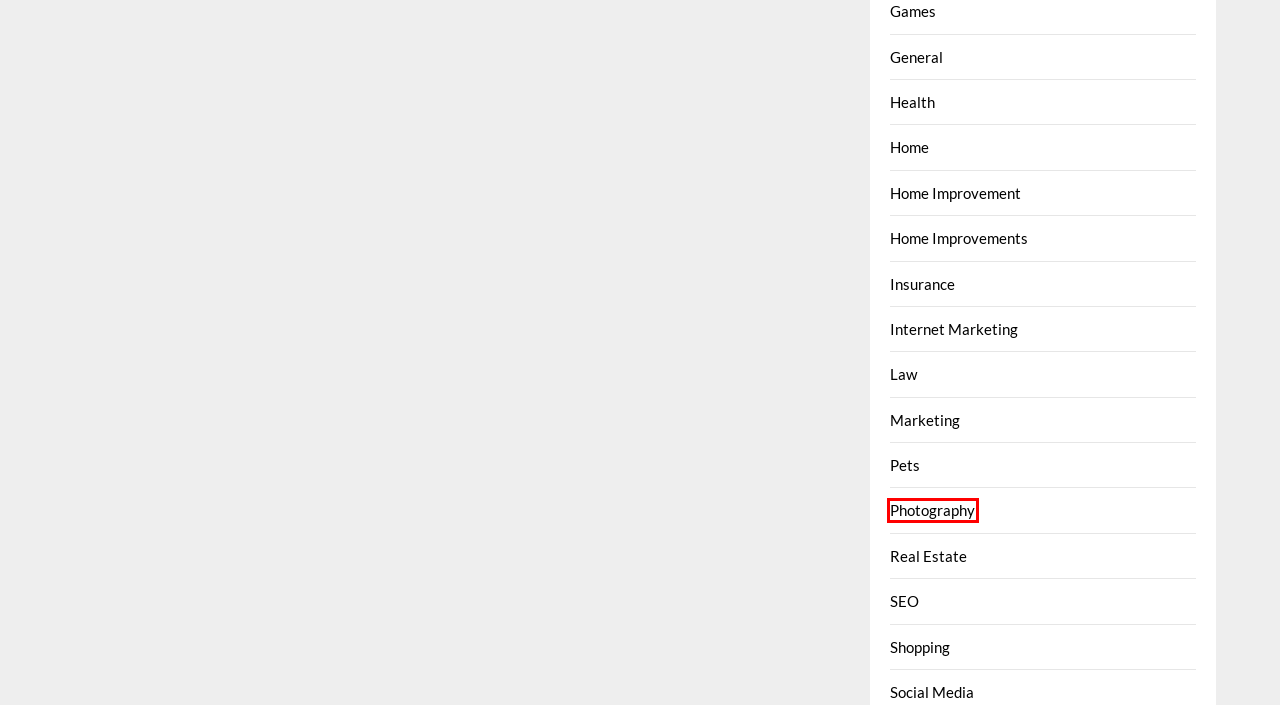A screenshot of a webpage is provided, featuring a red bounding box around a specific UI element. Identify the webpage description that most accurately reflects the new webpage after interacting with the selected element. Here are the candidates:
A. Home – Wonder Blog
B. Internet Marketing – Wonder Blog
C. Marketing – Wonder Blog
D. Photography – Wonder Blog
E. Shopping – Wonder Blog
F. Law – Wonder Blog
G. Real Estate – Wonder Blog
H. Insurance – Wonder Blog

D